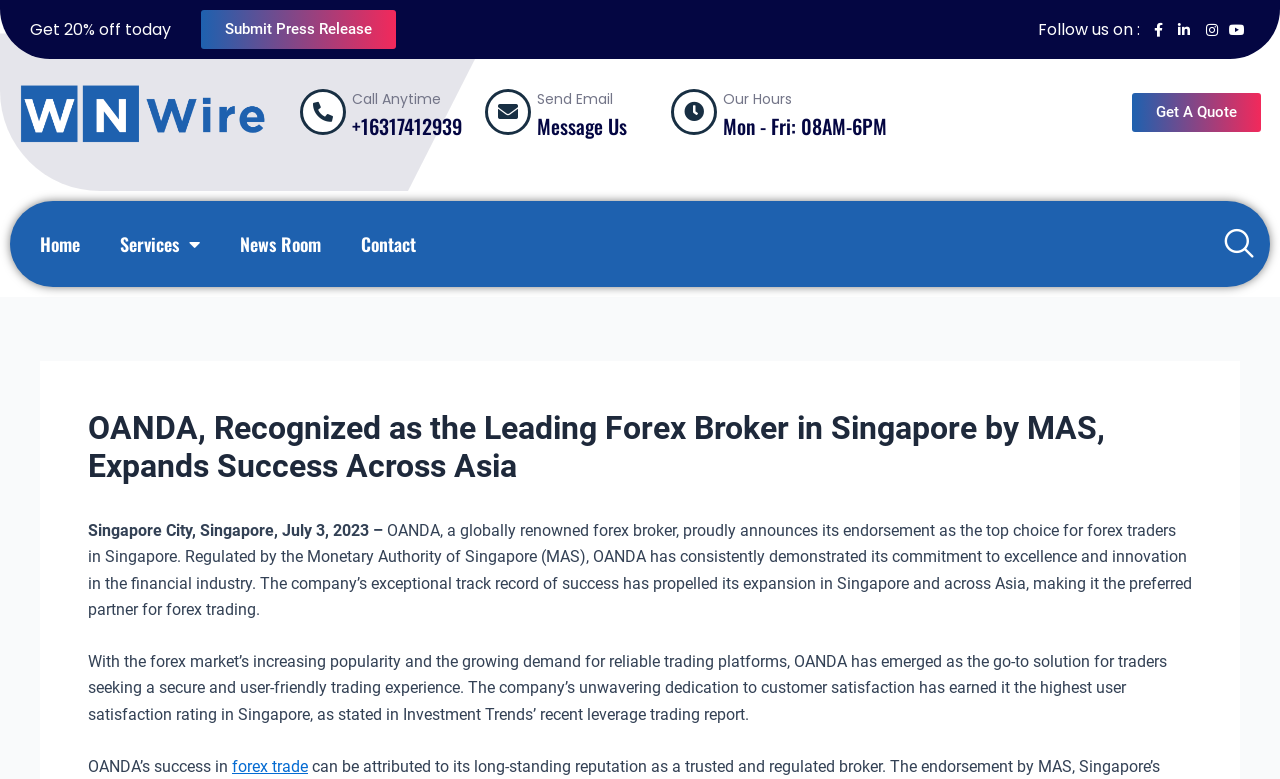Please identify the bounding box coordinates of the element's region that I should click in order to complete the following instruction: "Get a quote". The bounding box coordinates consist of four float numbers between 0 and 1, i.e., [left, top, right, bottom].

[0.884, 0.119, 0.985, 0.169]